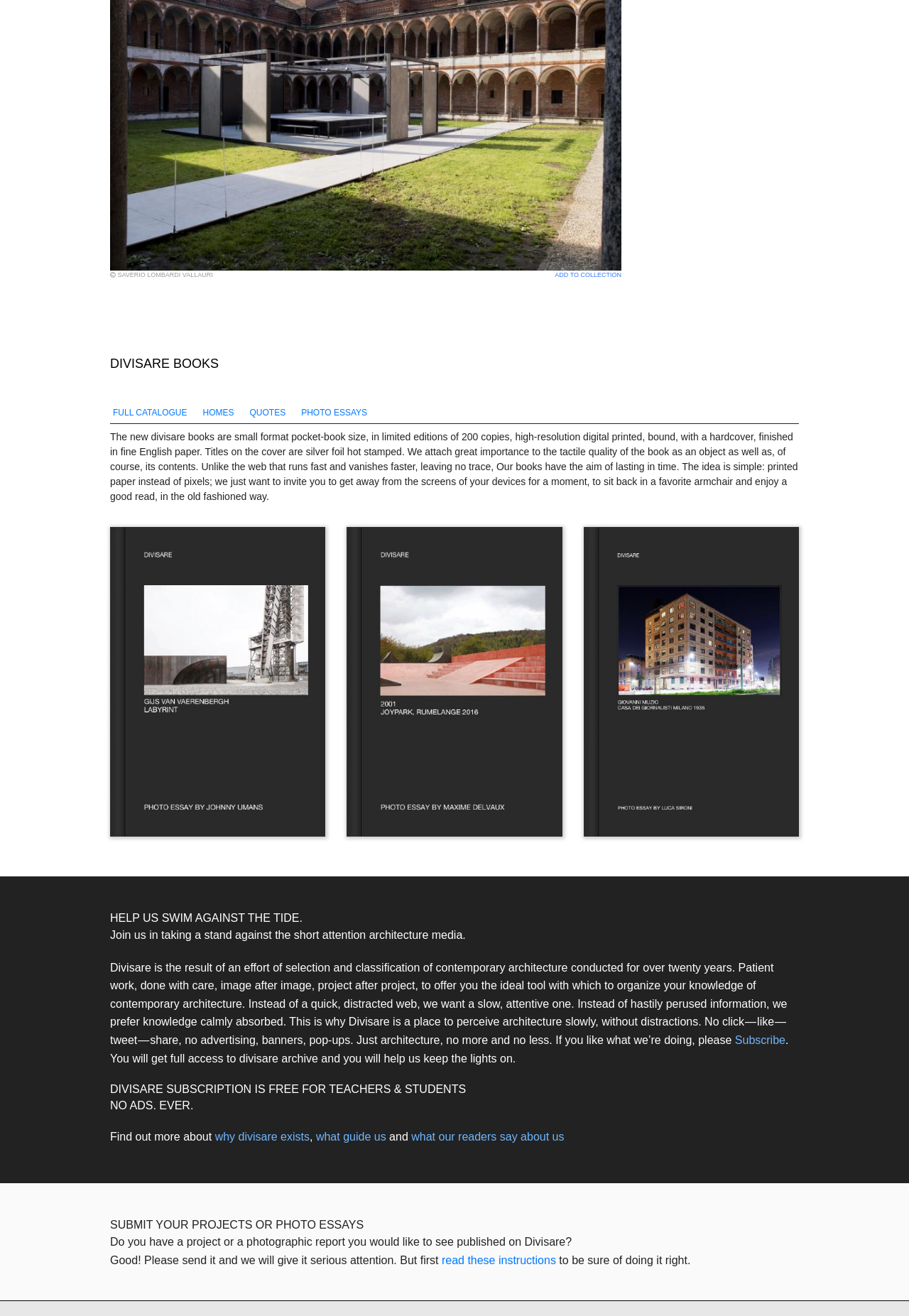Using a single word or phrase, answer the following question: 
What is the name of the person mentioned at the top?

Saverio Lombardi Vallauri